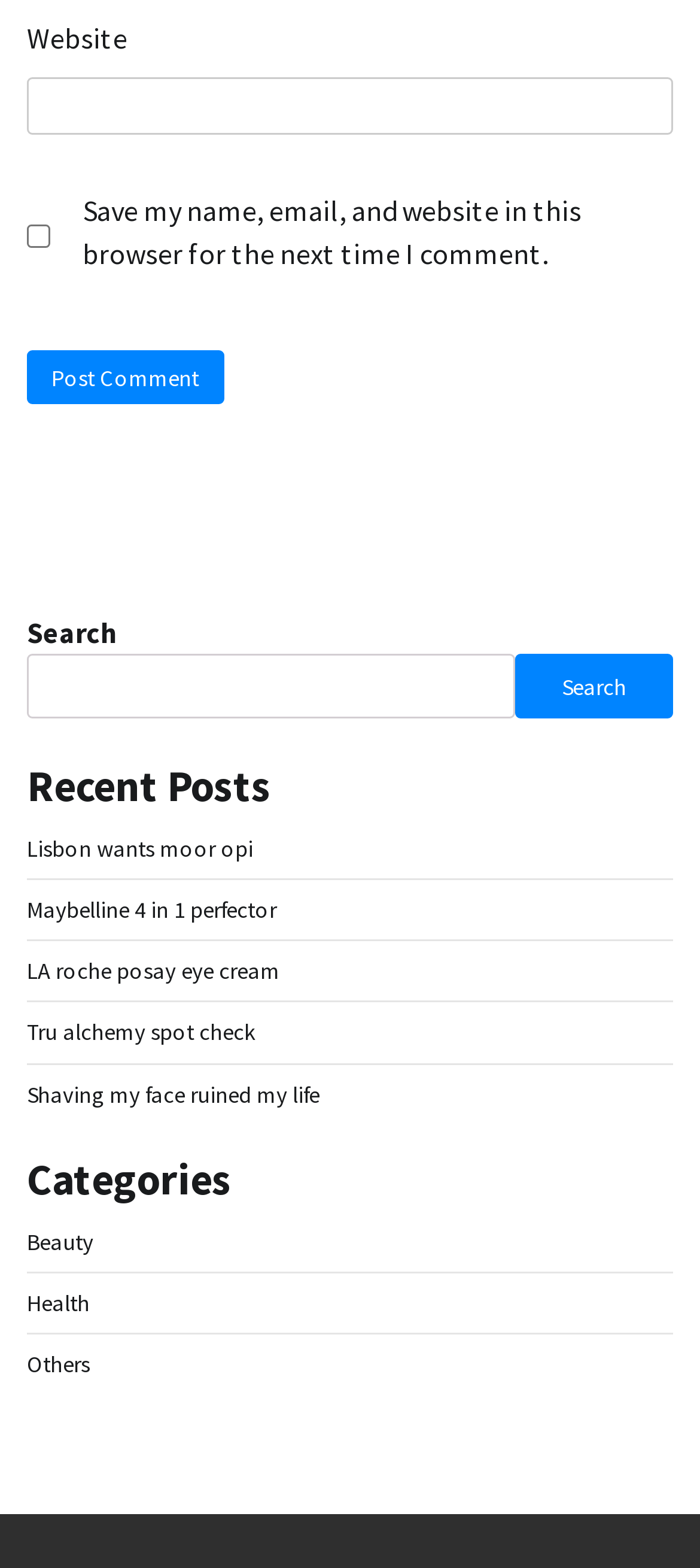How many links are under 'Recent Posts'?
Provide a comprehensive and detailed answer to the question.

I counted the number of links under the 'Recent Posts' heading, which are 'Lisbon wants moor opi', 'Maybelline 4 in 1 perfector', 'LA roche posay eye cream', 'Tru alchemy spot check', and 'Shaving my face ruined my life'.